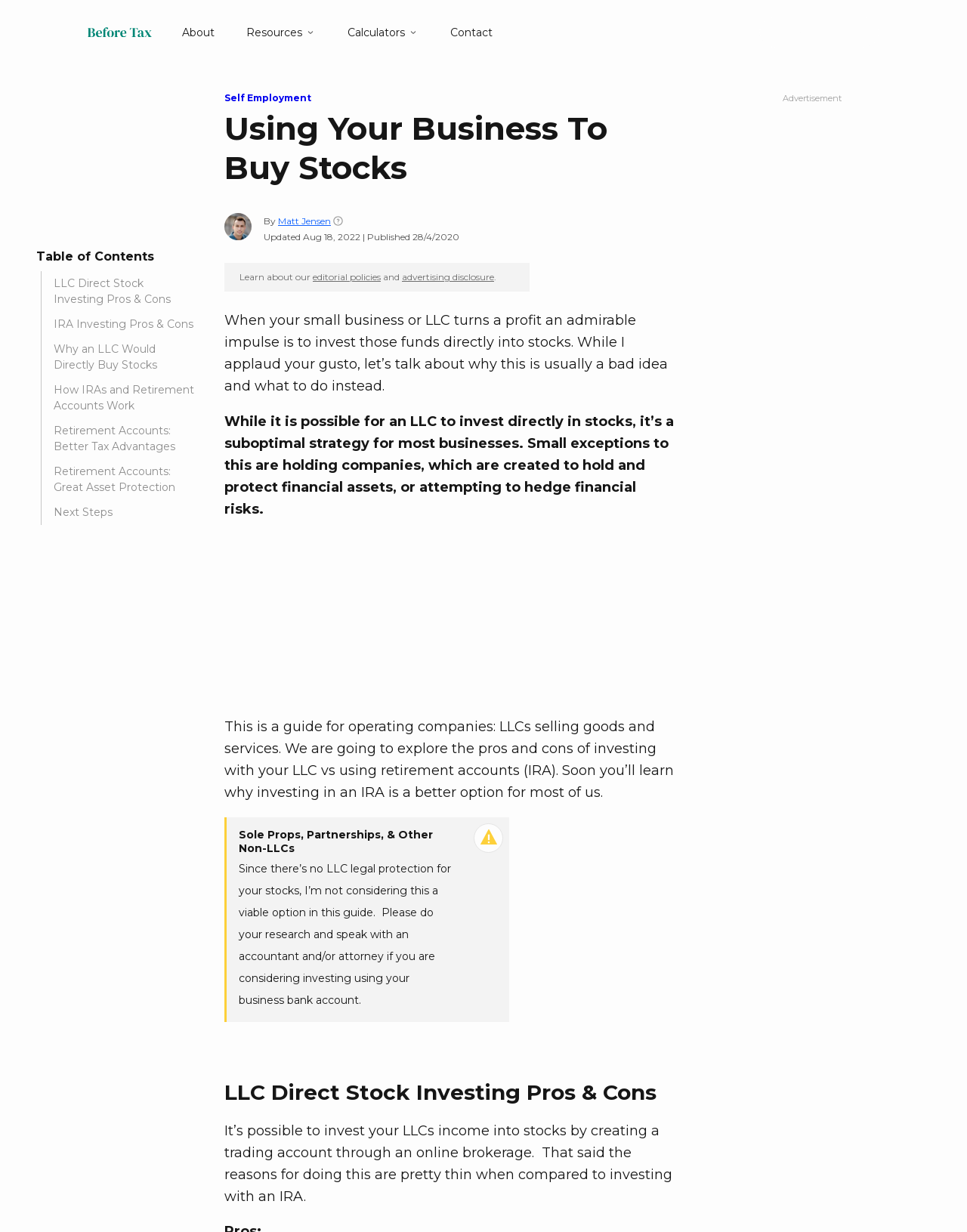What is the purpose of the webpage?
Can you provide an in-depth and detailed response to the question?

Based on the webpage content, it appears to be a guide for business owners, specifically those with LLCs, to understand the tax implications of investing with their business versus using retirement accounts.